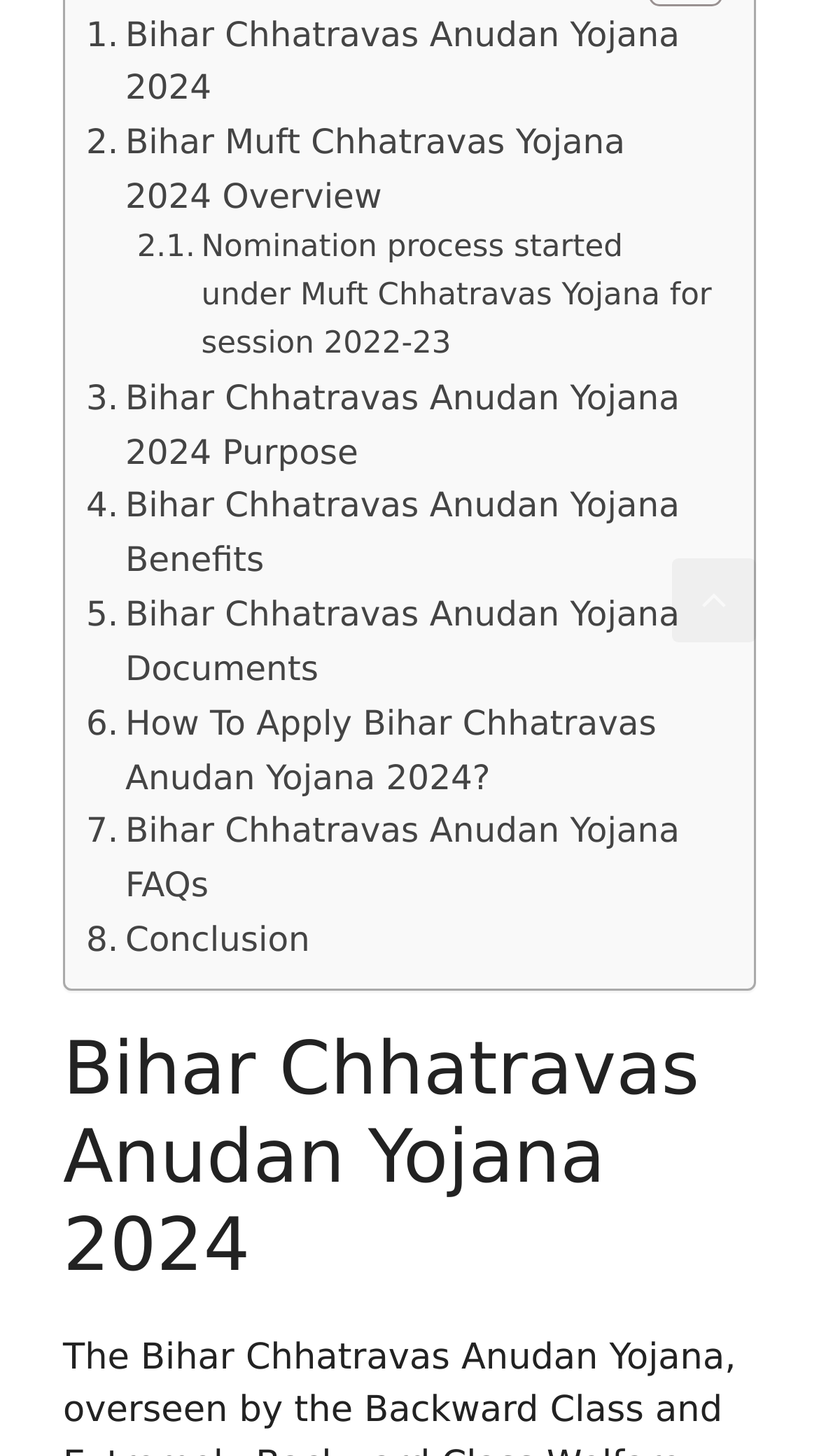Determine the bounding box coordinates of the section to be clicked to follow the instruction: "Read about the nomination process under Muft Chhatravas Yojana". The coordinates should be given as four float numbers between 0 and 1, formatted as [left, top, right, bottom].

[0.167, 0.154, 0.869, 0.255]